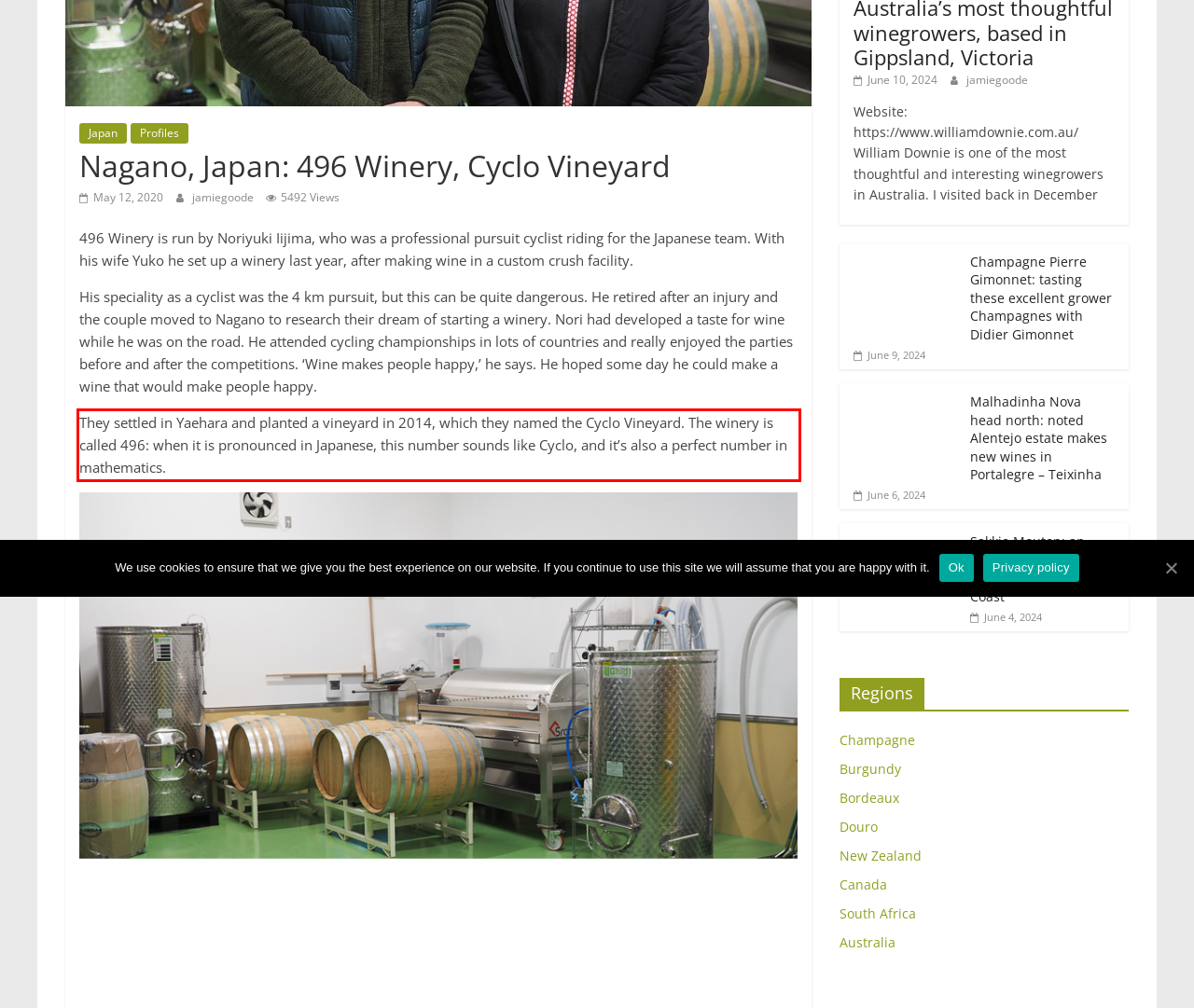Identify the text within the red bounding box on the webpage screenshot and generate the extracted text content.

They settled in Yaehara and planted a vineyard in 2014, which they named the Cyclo Vineyard. The winery is called 496: when it is pronounced in Japanese, this number sounds like Cyclo, and it’s also a perfect number in mathematics.